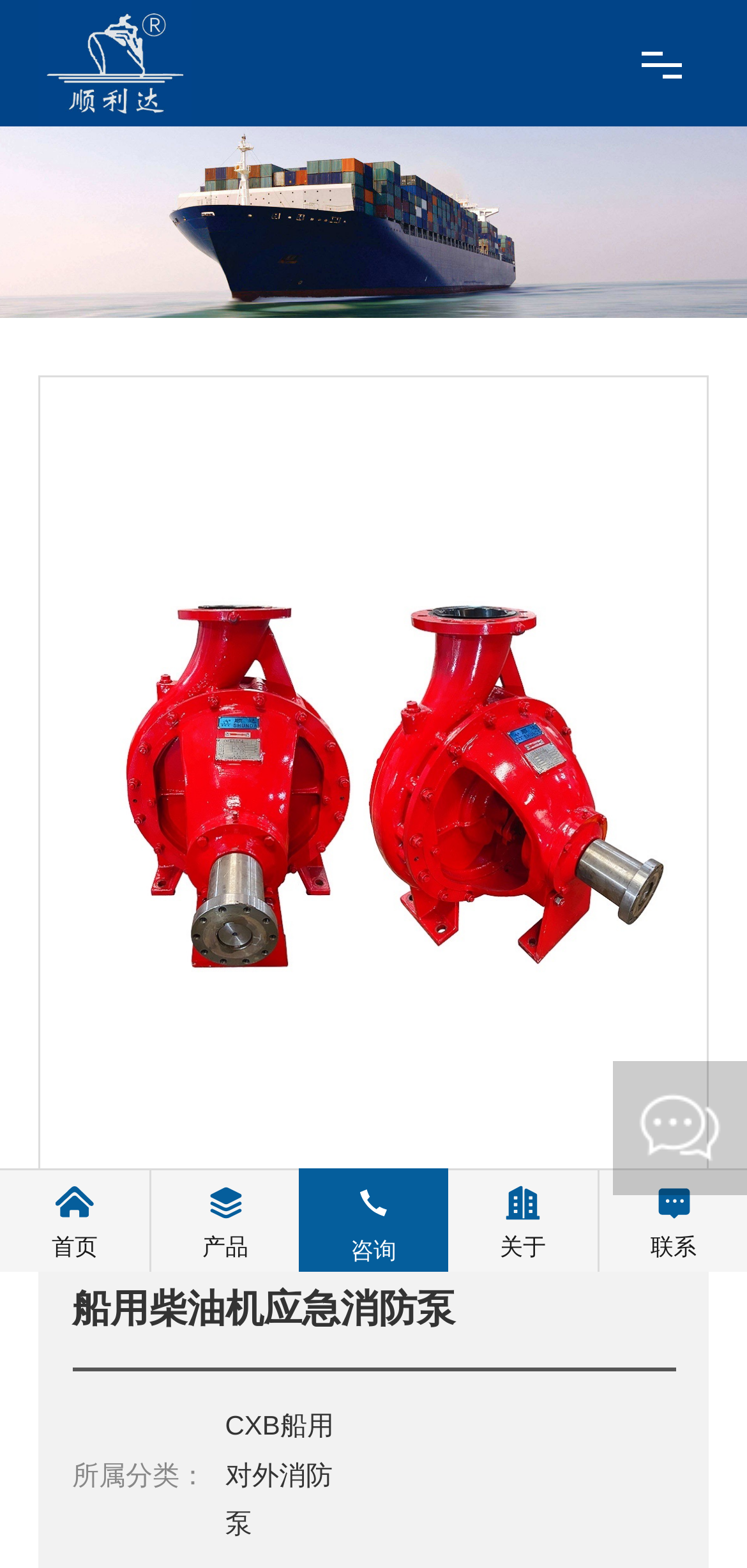Find the bounding box coordinates for the area that must be clicked to perform this action: "Click the 'Next slide' button".

[0.851, 0.471, 0.921, 0.524]